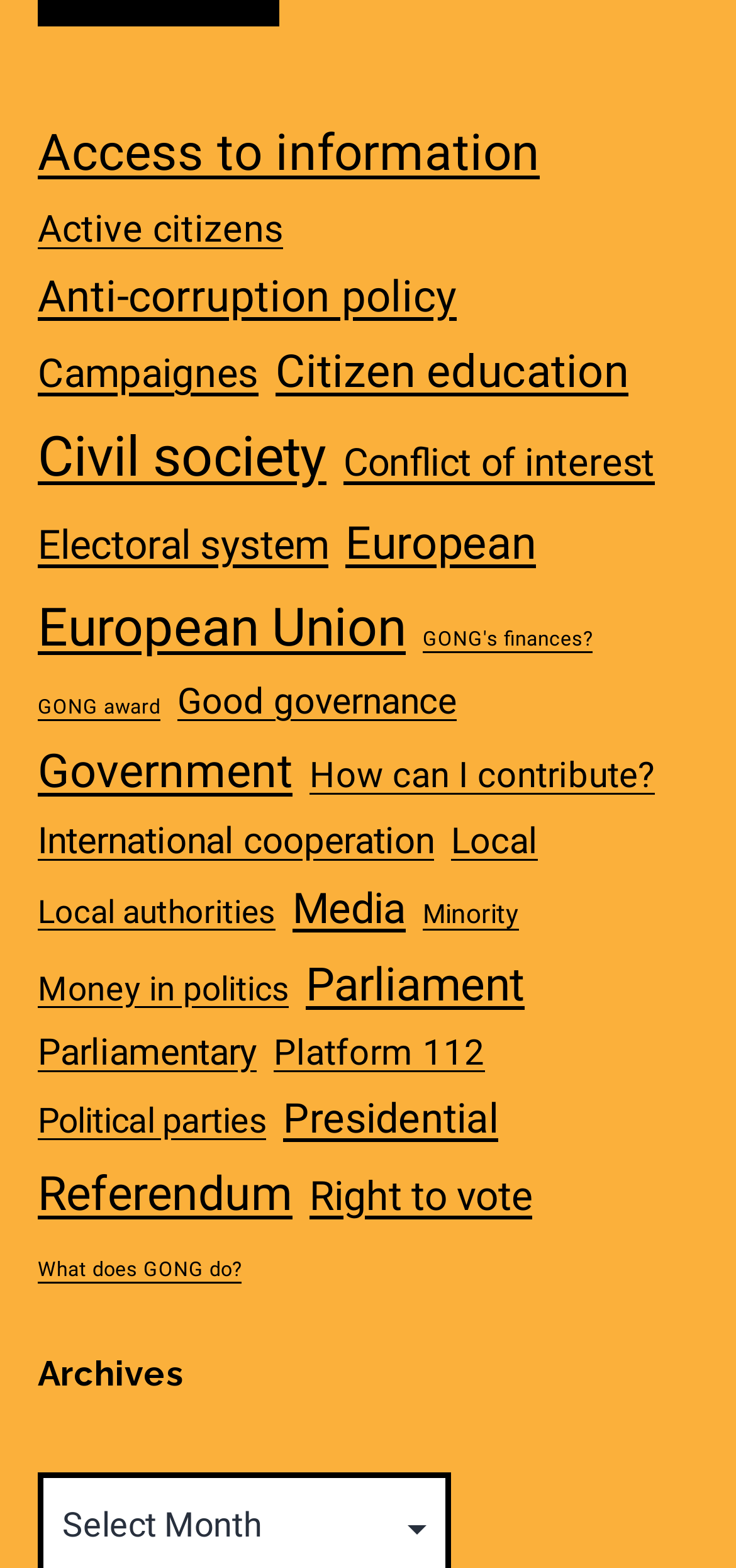Bounding box coordinates are given in the format (top-left x, top-left y, bottom-right x, bottom-right y). All values should be floating point numbers between 0 and 1. Provide the bounding box coordinate for the UI element described as: Government

[0.051, 0.468, 0.397, 0.518]